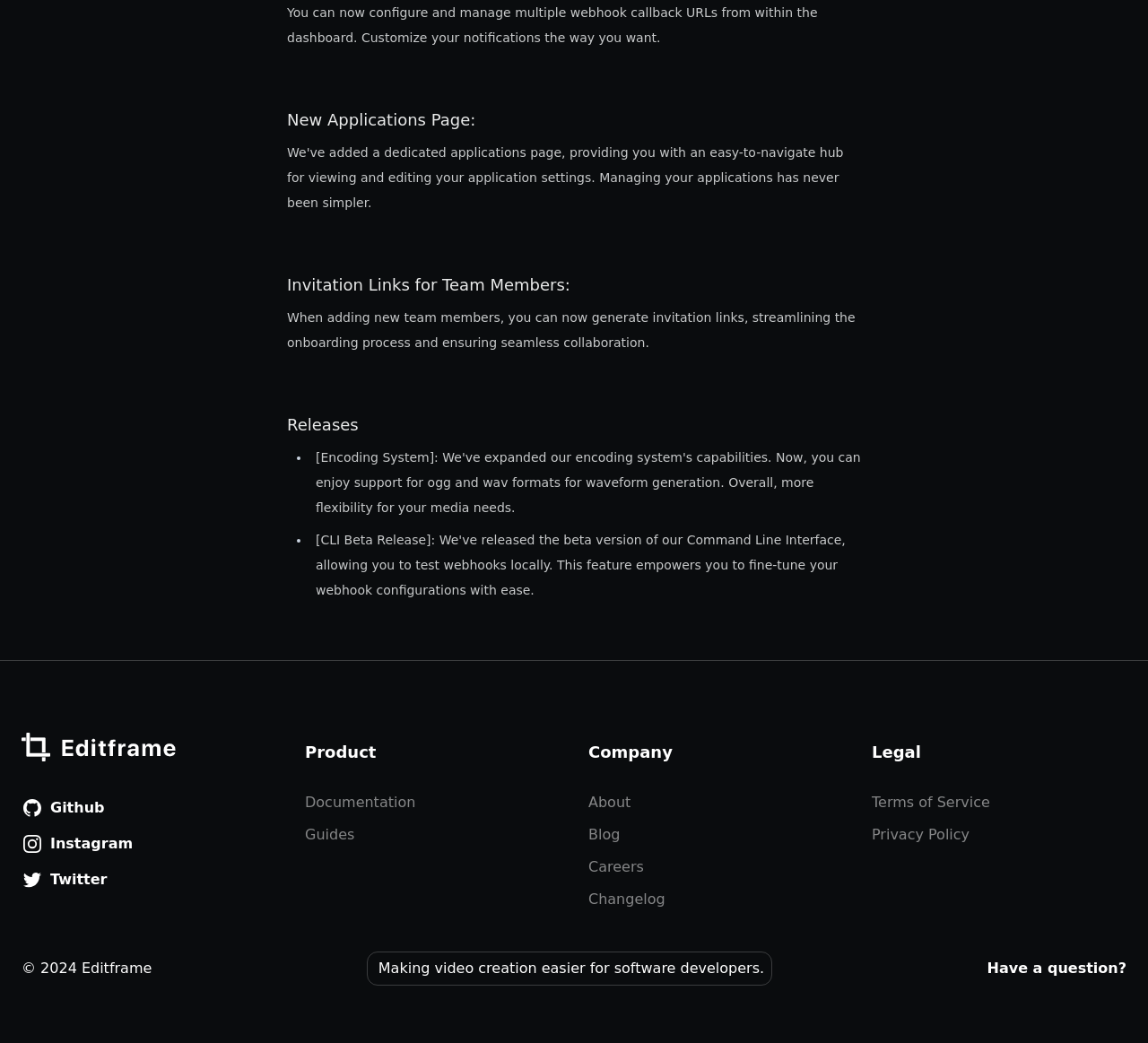Determine the bounding box coordinates for the UI element described. Format the coordinates as (top-left x, top-left y, bottom-right x, bottom-right y) and ensure all values are between 0 and 1. Element description: parent_node: Github

[0.019, 0.702, 0.153, 0.73]